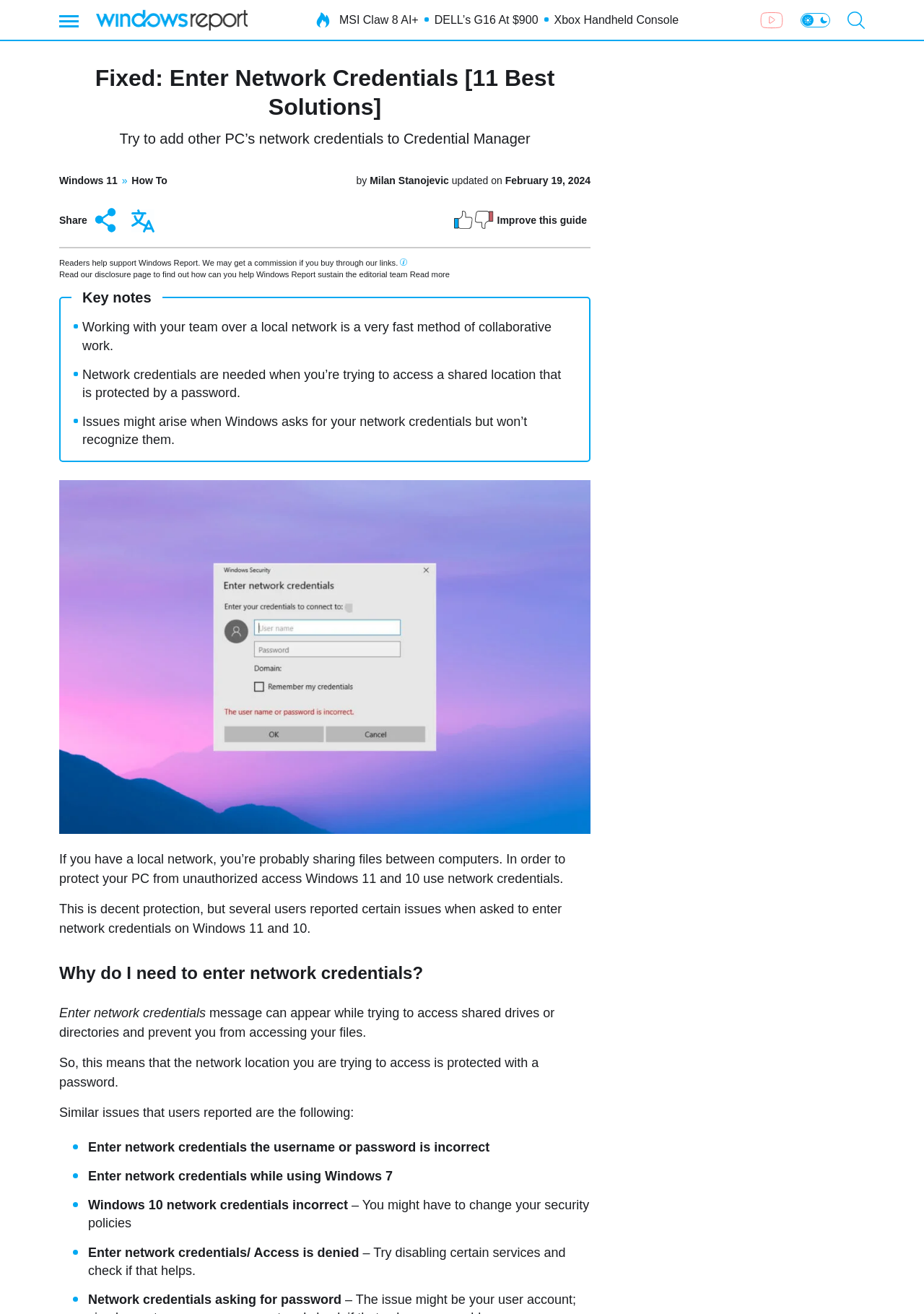Please identify the webpage's heading and generate its text content.

Fixed: Enter Network Credentials [11 Best Solutions]